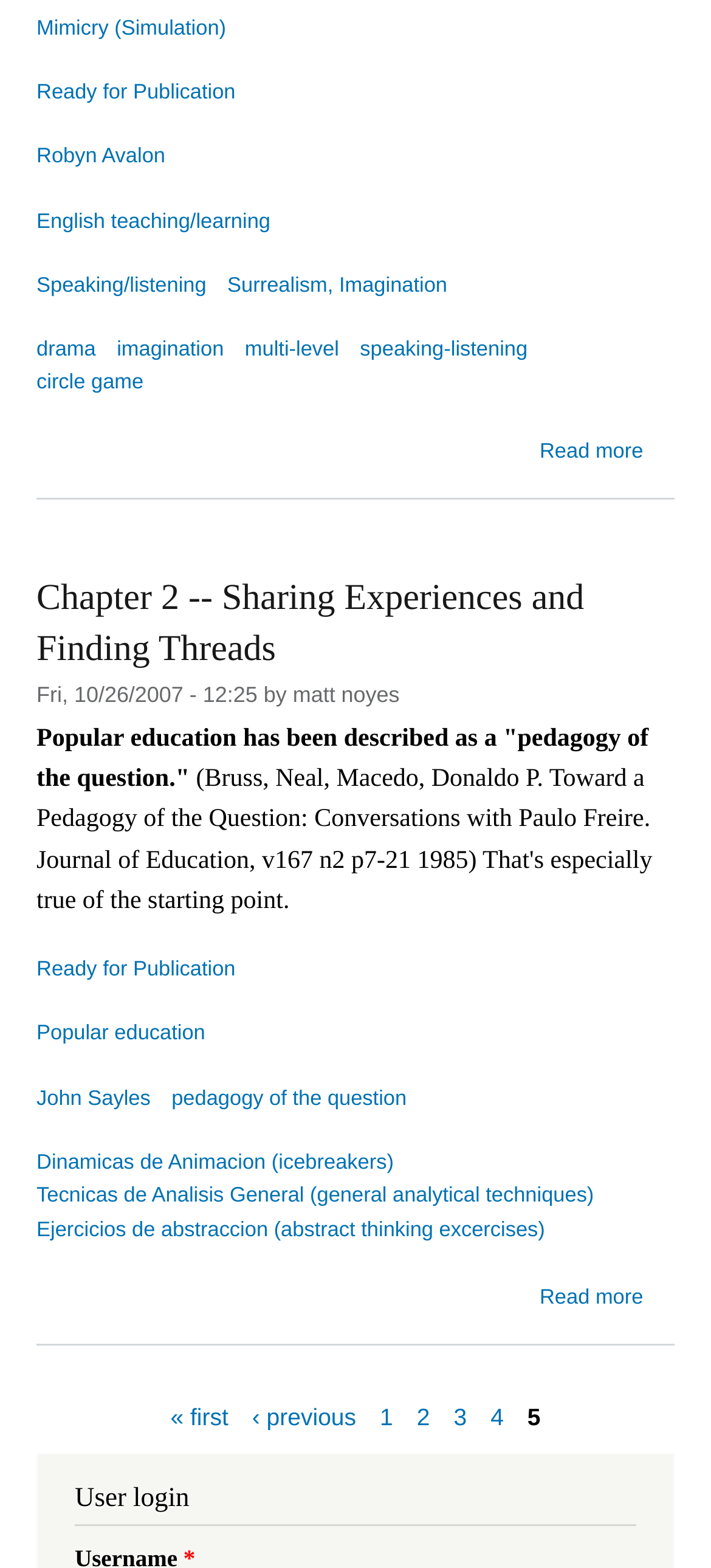Determine the bounding box coordinates (top-left x, top-left y, bottom-right x, bottom-right y) of the UI element described in the following text: drama

[0.051, 0.216, 0.135, 0.23]